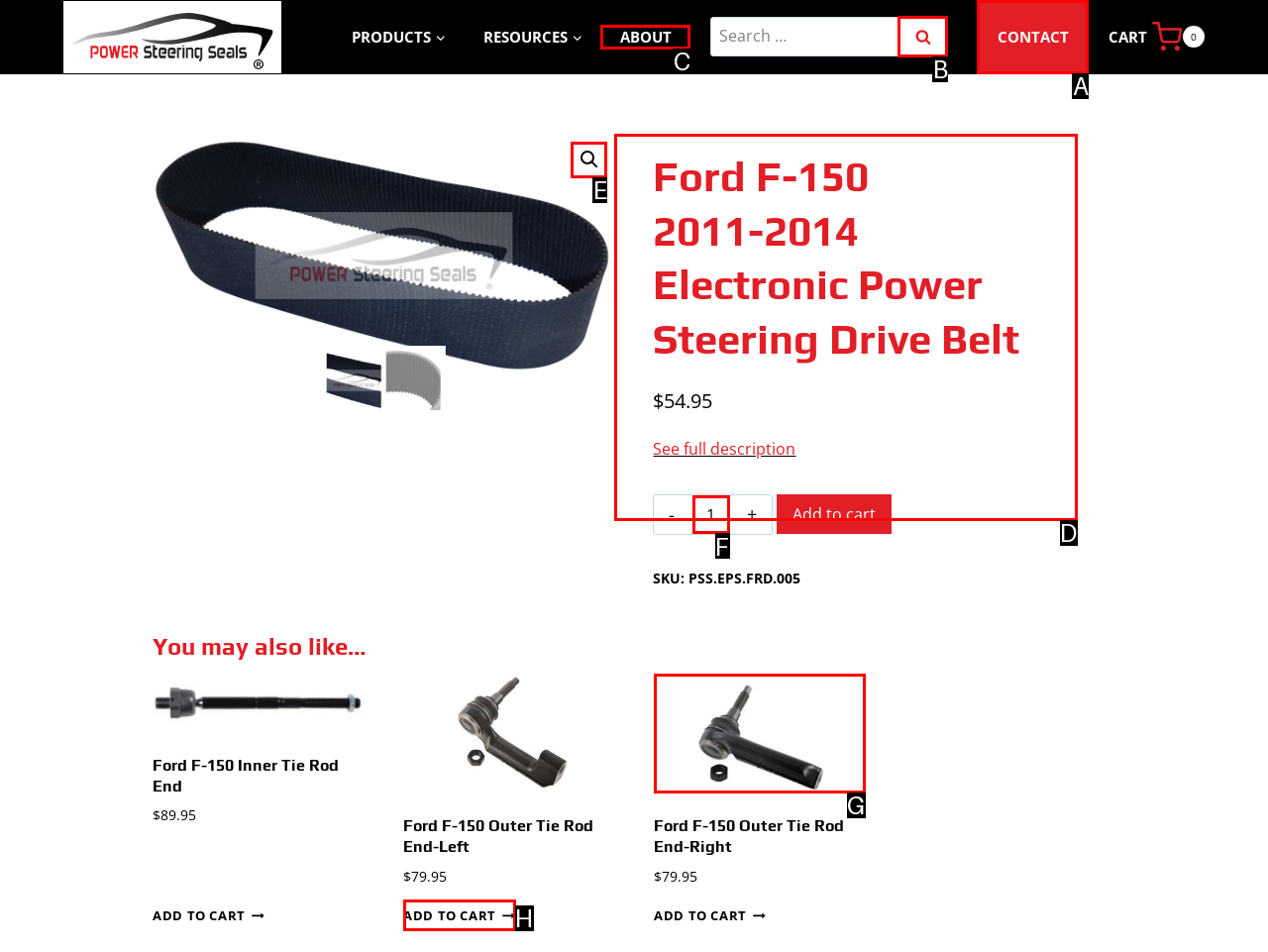Determine the HTML element that best matches this description: Add to cartContinue Loading Done from the given choices. Respond with the corresponding letter.

H